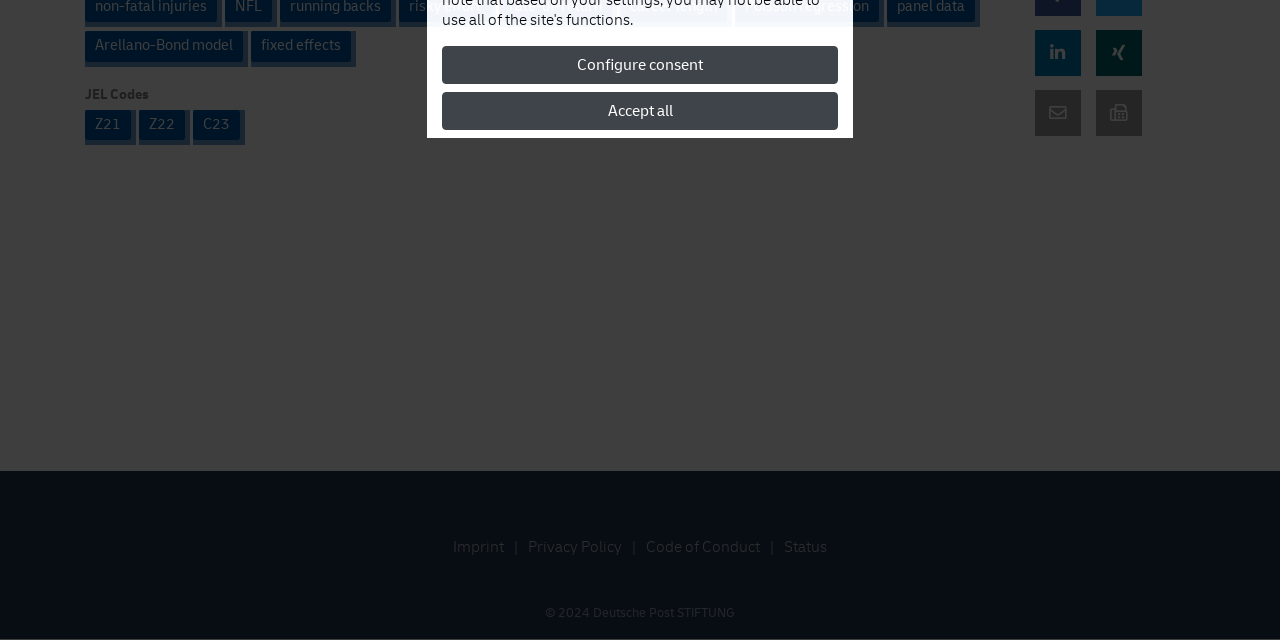Identify the bounding box for the UI element described as: "Configure consent". The coordinates should be four float numbers between 0 and 1, i.e., [left, top, right, bottom].

[0.345, 0.072, 0.655, 0.131]